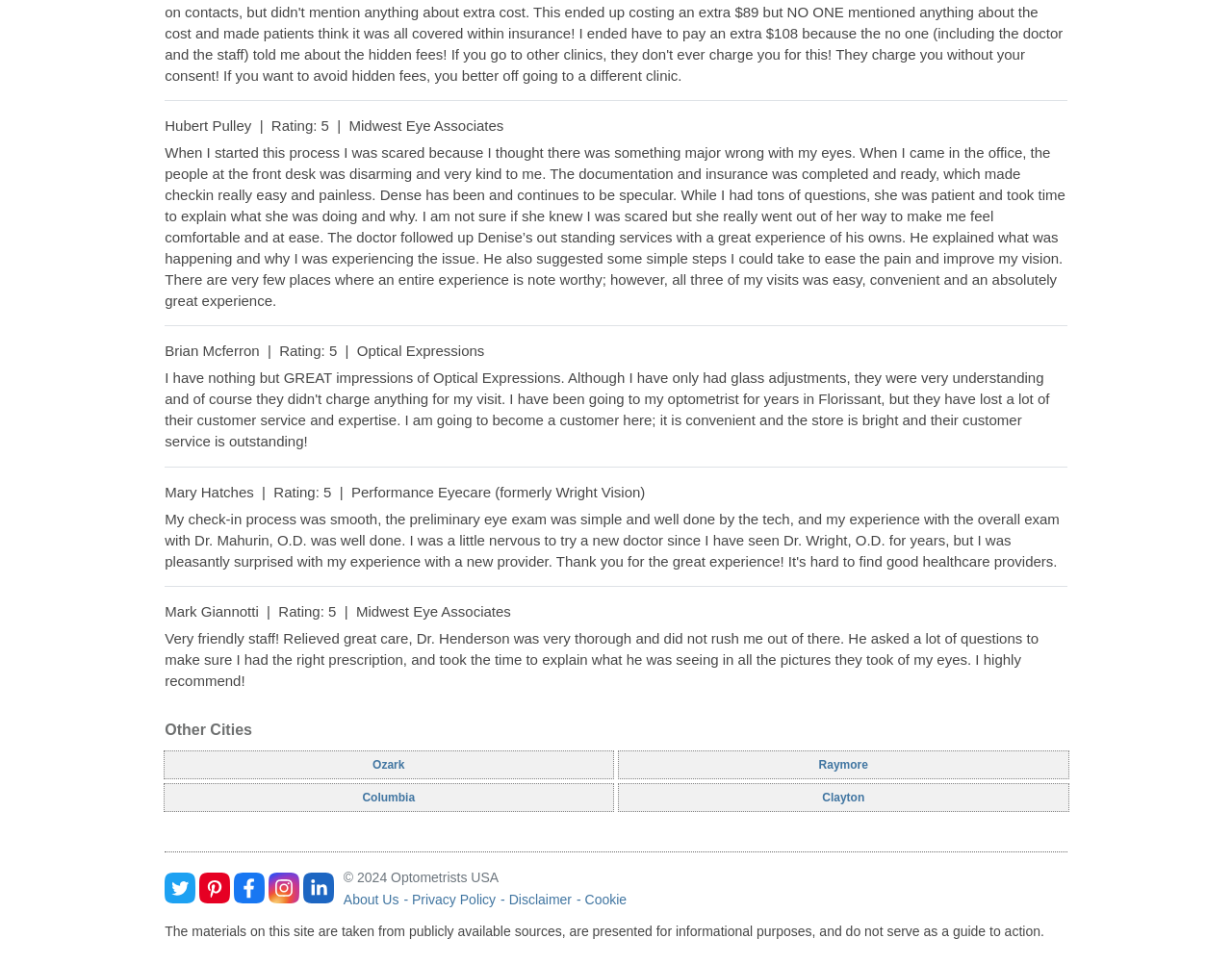What is the rating of Hubert Pulley?
Using the visual information, respond with a single word or phrase.

5